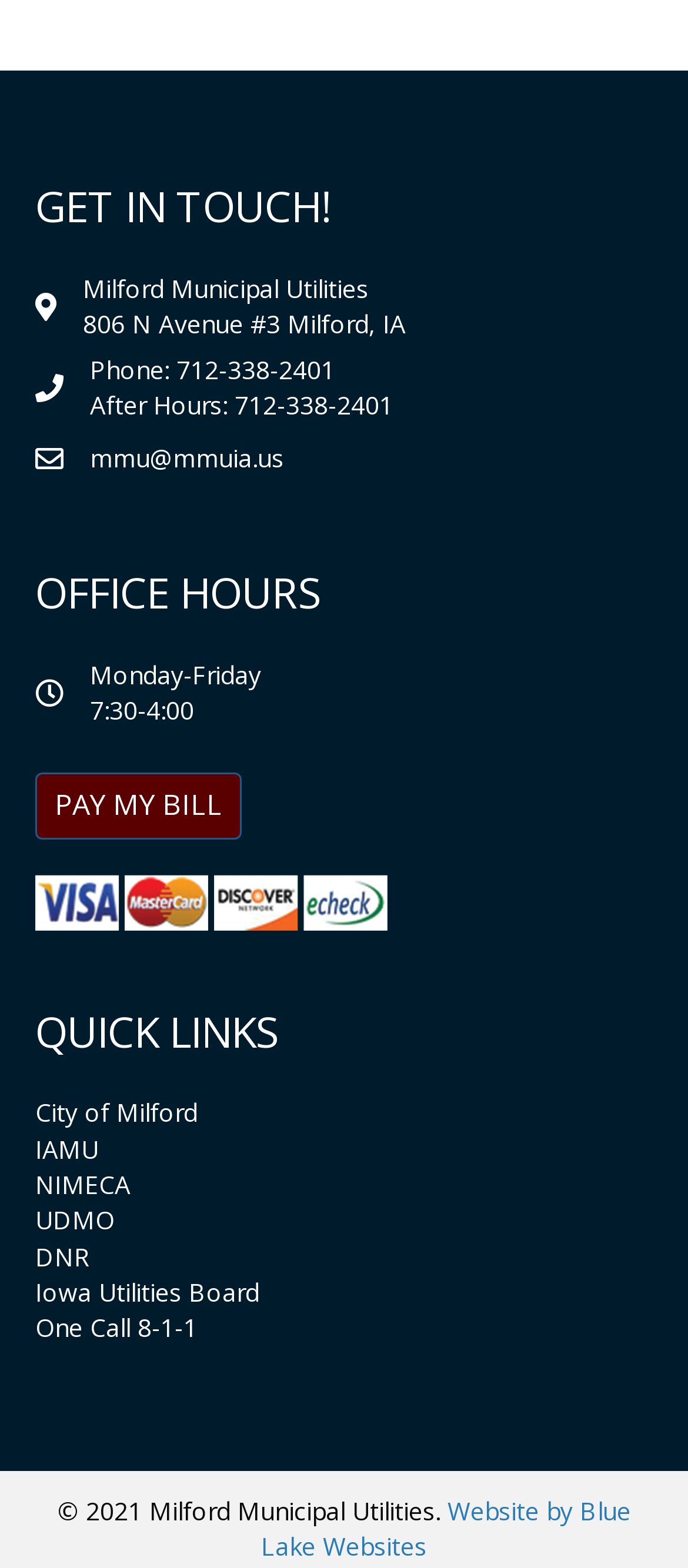What are the office hours of Milford Municipal Utilities?
Give a detailed and exhaustive answer to the question.

I found the office hours by looking at the 'OFFICE HOURS' section, where it is listed as 'Monday-Friday' and '7:30-4:00'.